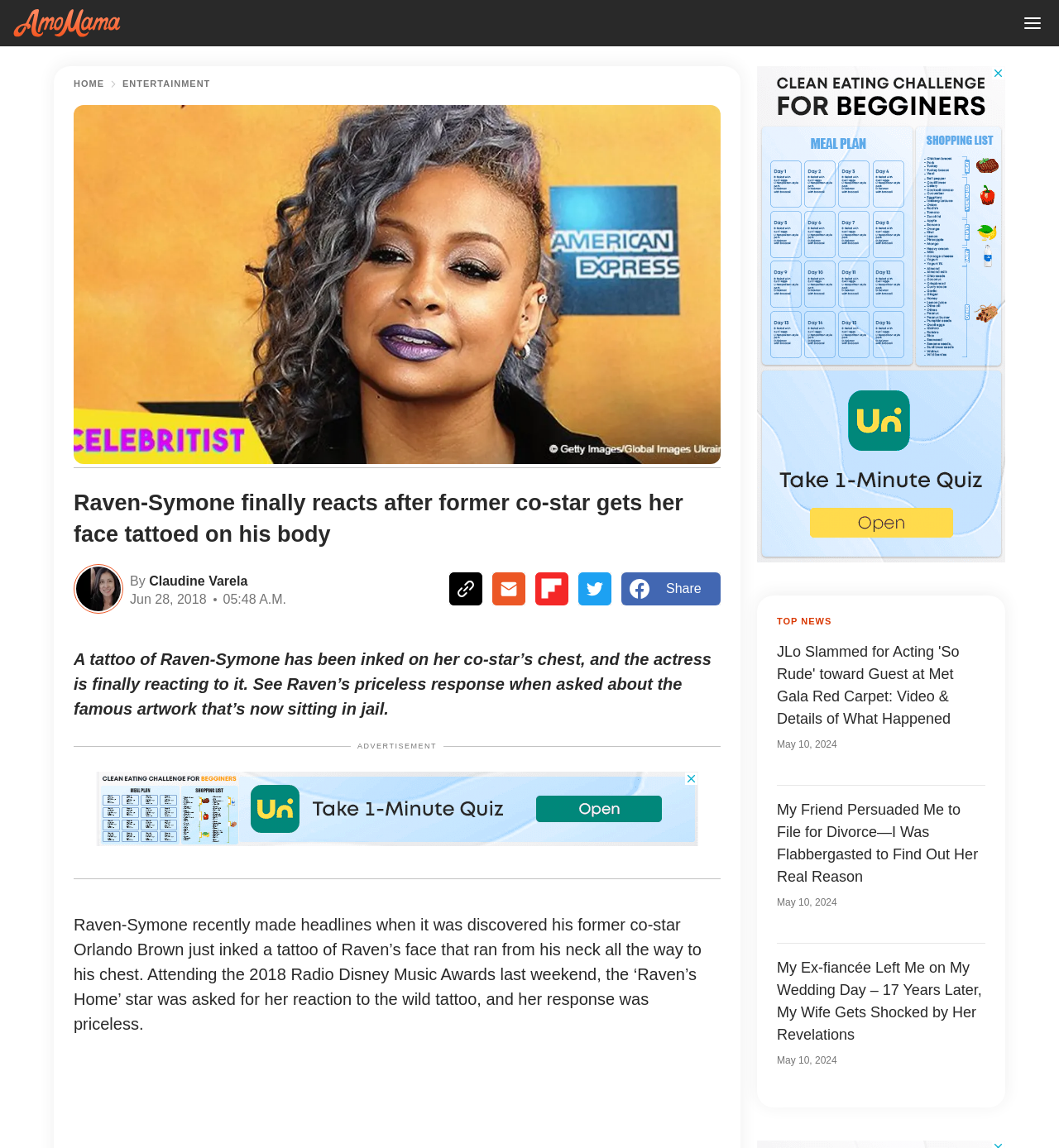Answer the question with a brief word or phrase:
How many related news articles are shown?

3